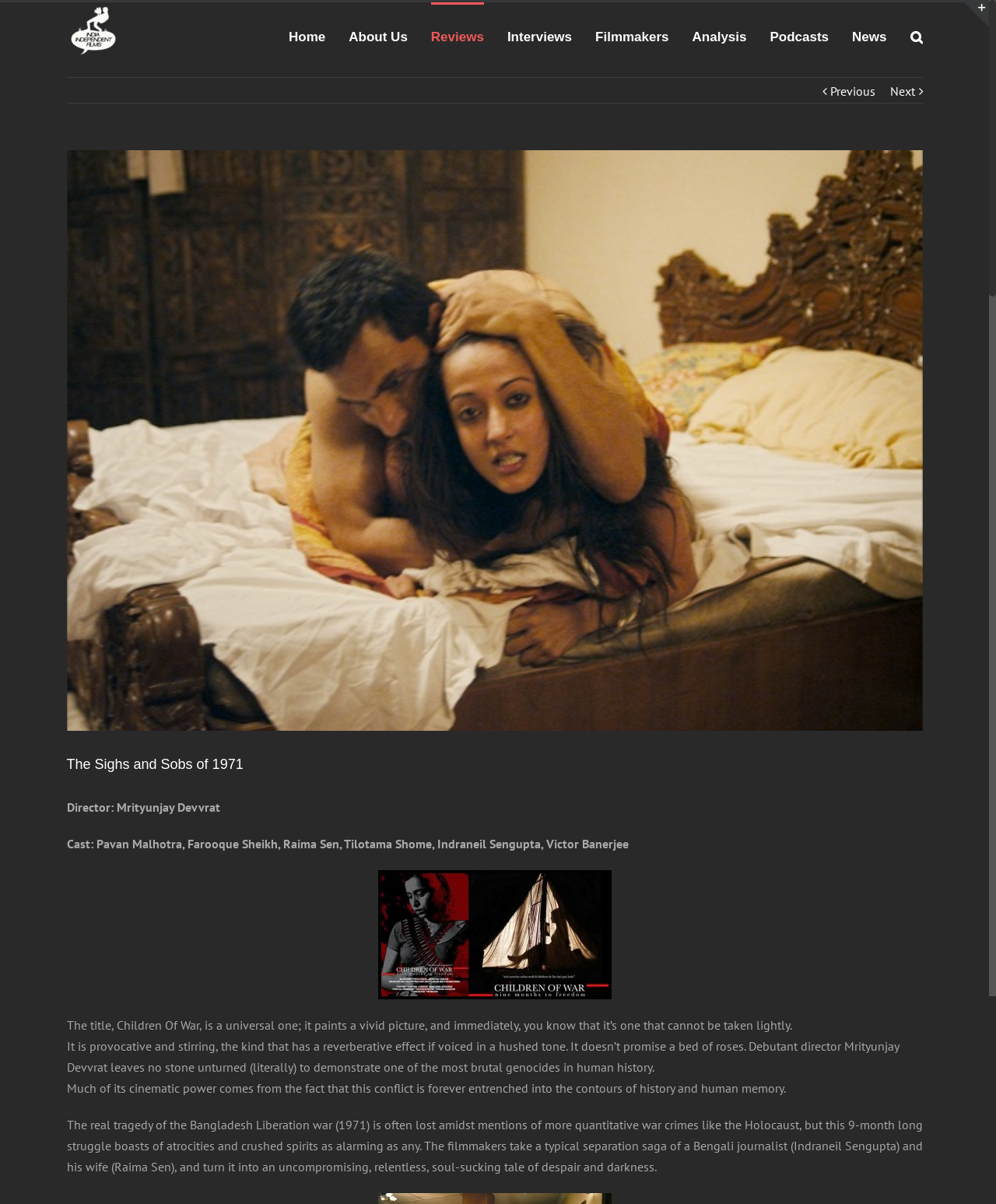Explain in detail what you observe on this webpage.

The webpage is about a film review of "Children Of War", a movie portraying the 1971 Bangladesh Liberation War. At the top left corner, there is a logo of "India Independent Films" with a link to the website. Next to it, there is a navigation menu with links to "Home", "About Us", "Reviews", "Interviews", "Filmmakers", "Analysis", "Podcasts", and "News". 

Below the navigation menu, there are two links for pagination, "Previous" and "Next". The main content of the webpage starts with a heading "The Sighs and Sobs of 1971" followed by the film's details, including the director and cast. 

On the right side of the film details, there is a poster of the movie. Below the film details, there are four paragraphs of text that review the film, describing its authenticity, performances, and the portrayal of the war. The text is dense and takes up most of the webpage.